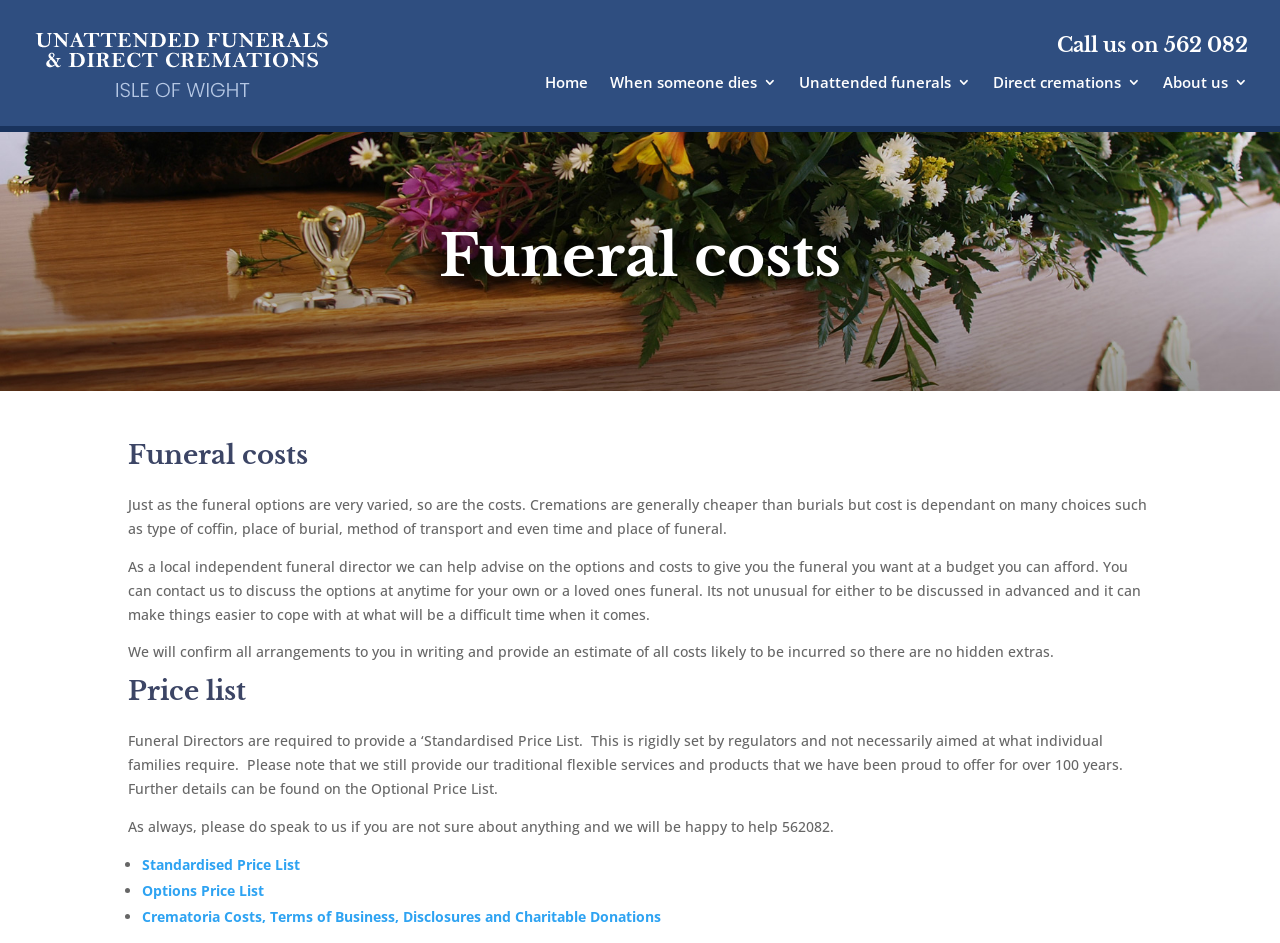Bounding box coordinates should be in the format (top-left x, top-left y, bottom-right x, bottom-right y) and all values should be floating point numbers between 0 and 1. Determine the bounding box coordinate for the UI element described as: Home

[0.426, 0.08, 0.459, 0.103]